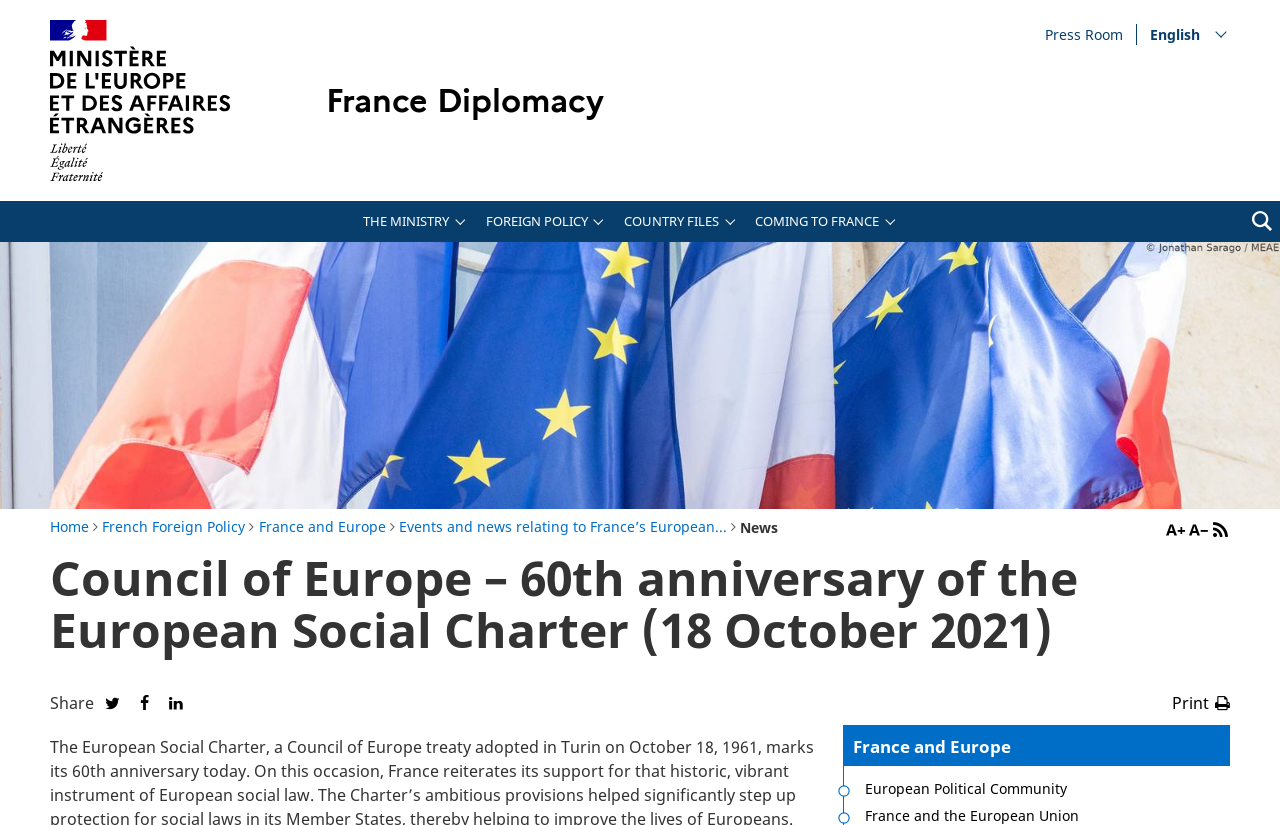Give a concise answer using one word or a phrase to the following question:
What is the purpose of the button with the icon ''?

Increase text size